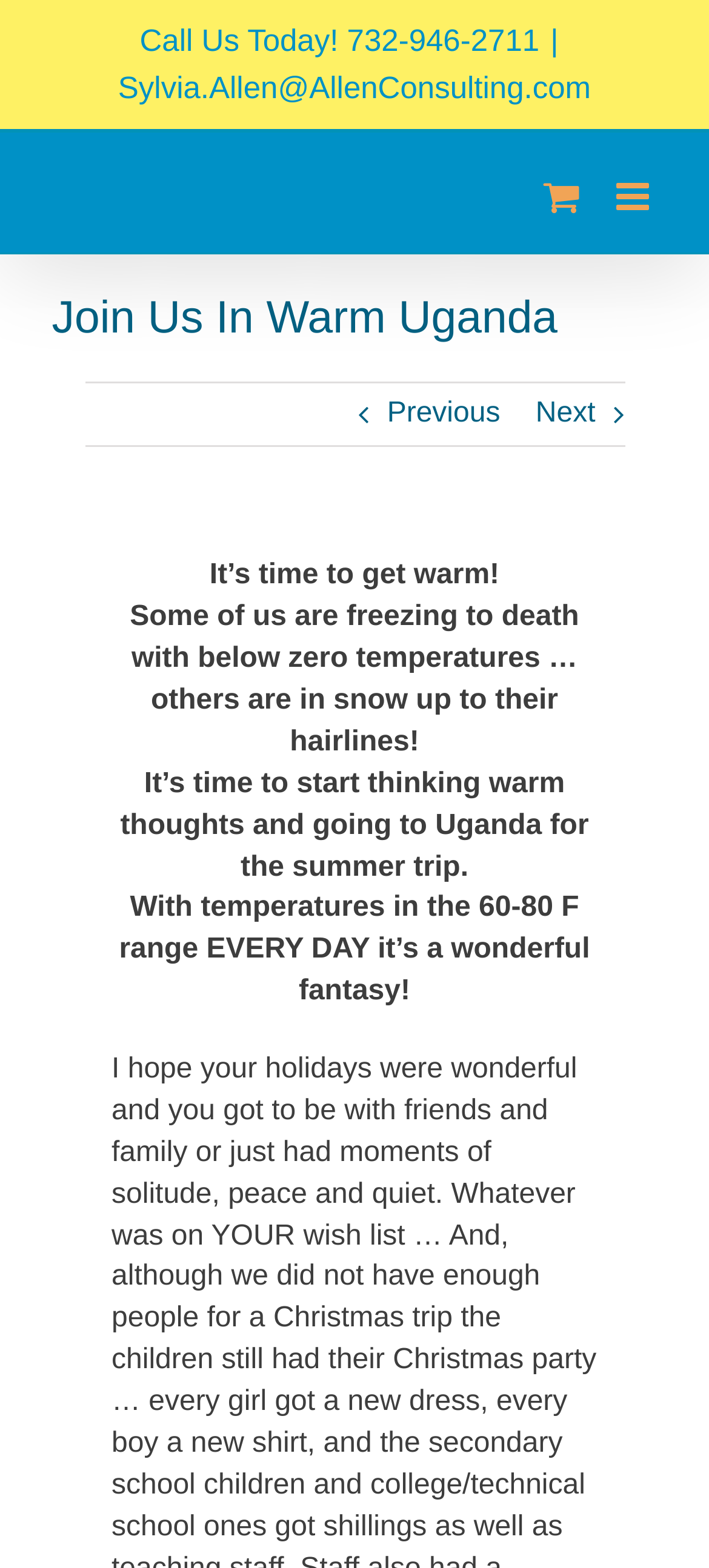Answer the question in one word or a short phrase:
What is the purpose of the webpage?

Promoting a trip